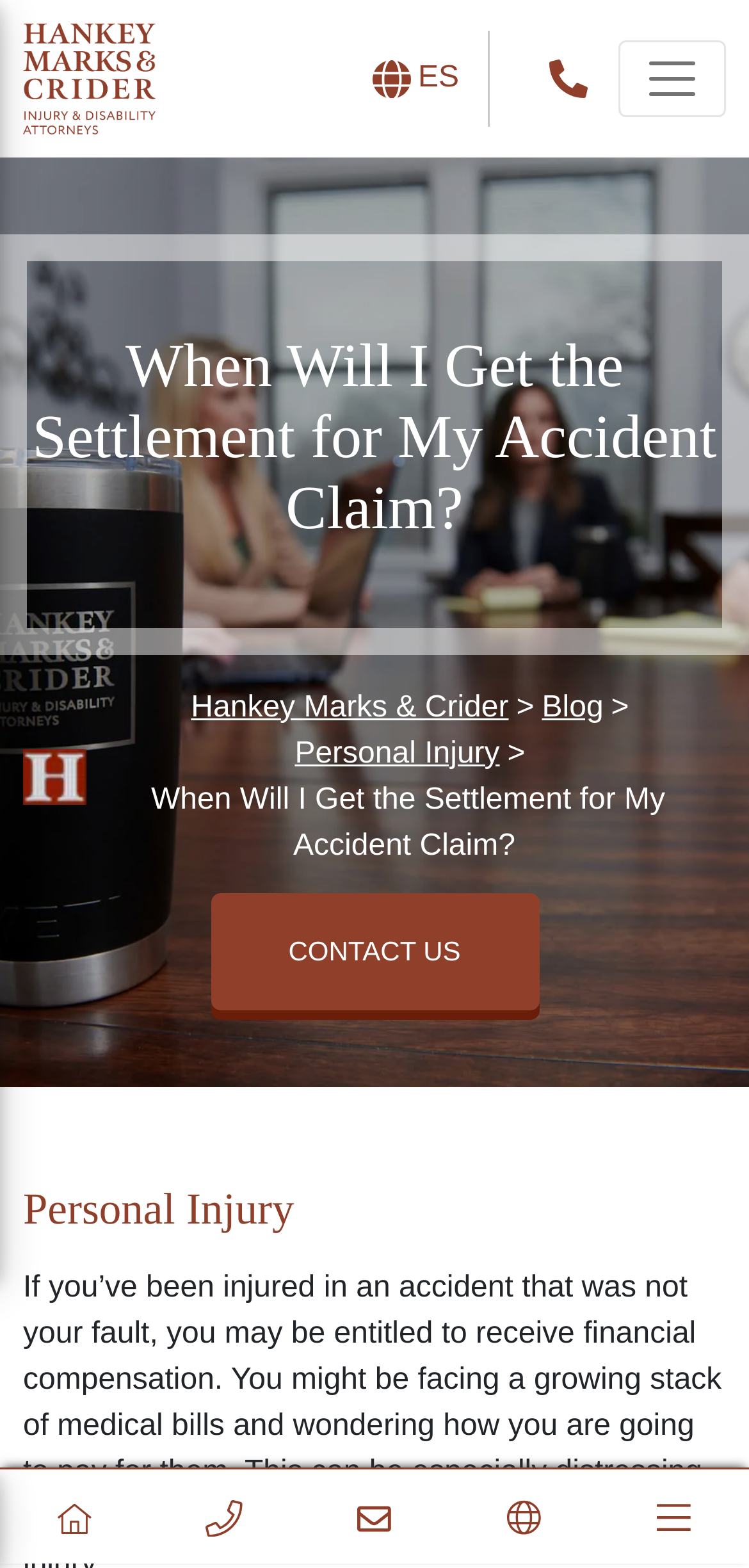Based on the image, please respond to the question with as much detail as possible:
What is the language of the 'ES' link?

I saw a link with the text 'ES' and inferred that it might be a language option. Since 'ES' is a common abbreviation for 'Español', I concluded that the language of this link is Spanish.